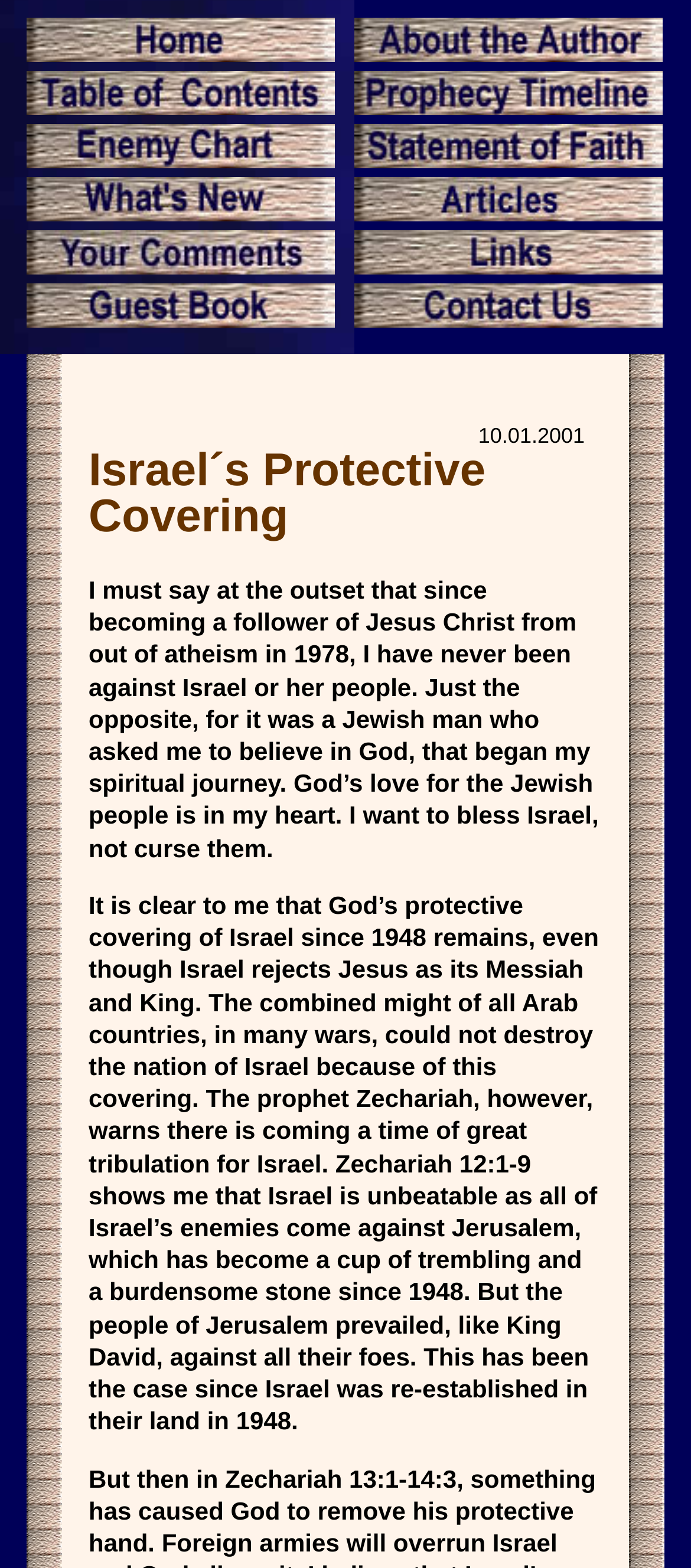Please determine the bounding box coordinates of the clickable area required to carry out the following instruction: "read about the author". The coordinates must be four float numbers between 0 and 1, represented as [left, top, right, bottom].

[0.513, 0.011, 0.959, 0.04]